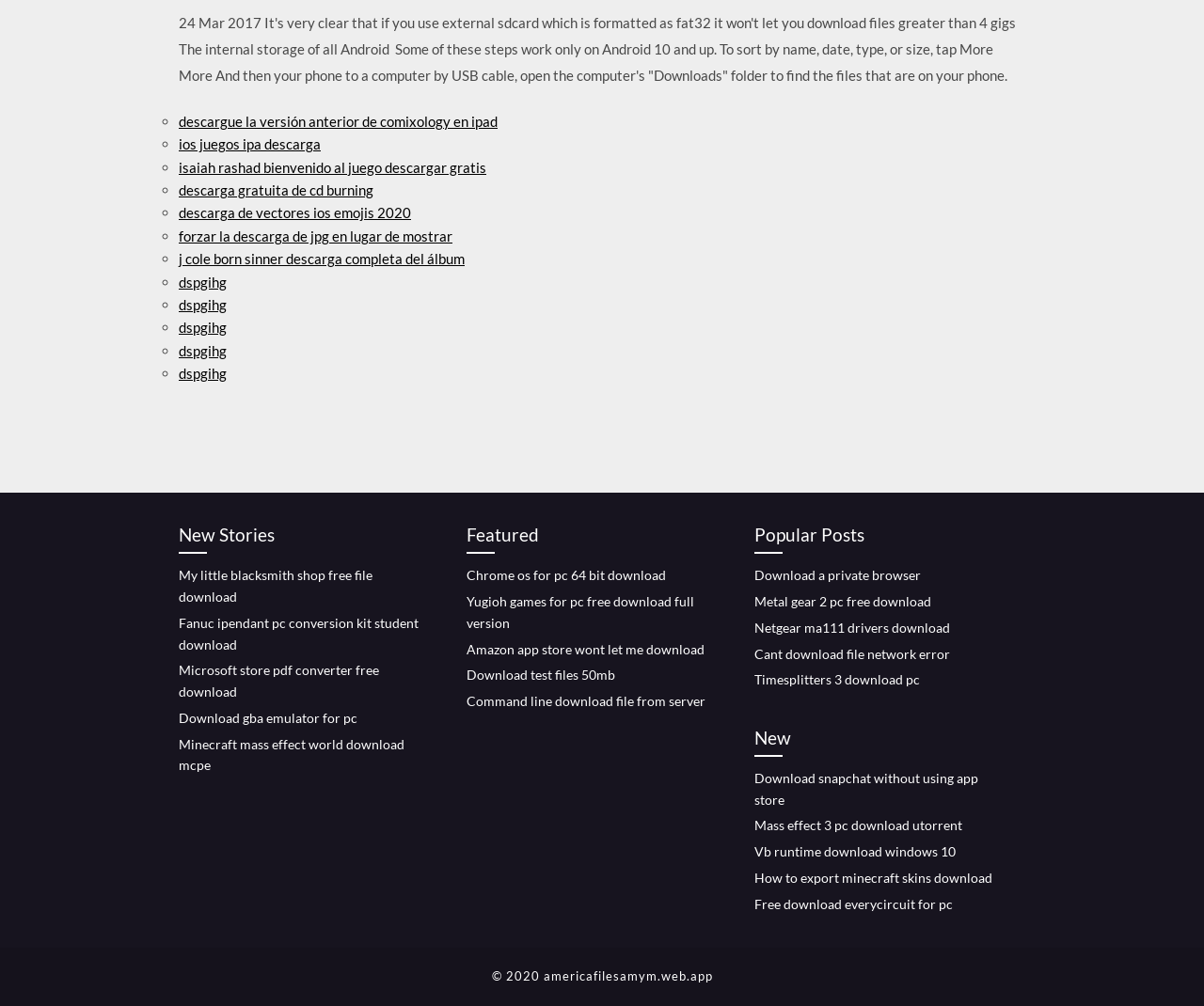Please determine the bounding box coordinates of the element to click in order to execute the following instruction: "Download My little blacksmith shop free file". The coordinates should be four float numbers between 0 and 1, specified as [left, top, right, bottom].

[0.148, 0.564, 0.309, 0.601]